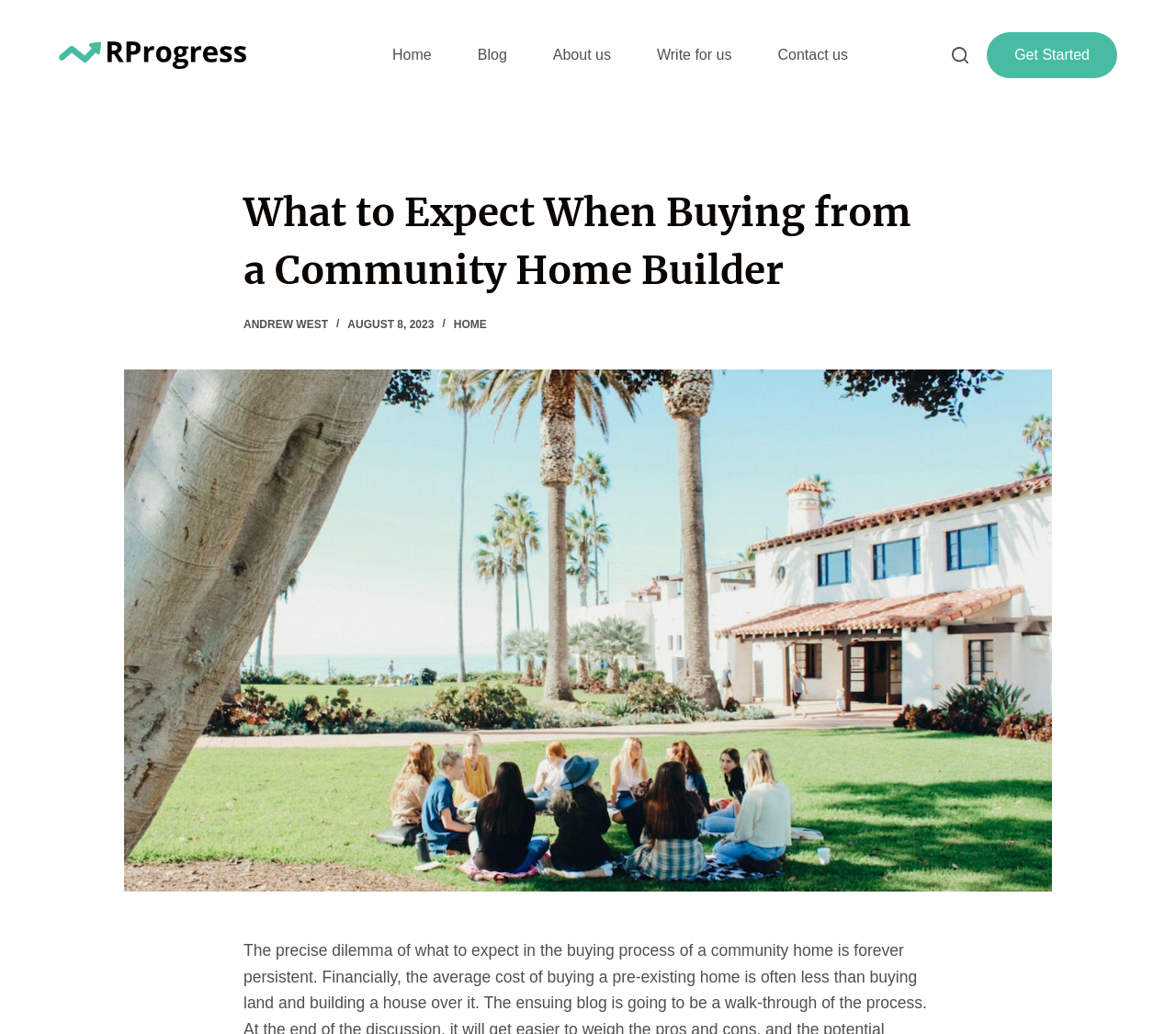Identify the bounding box coordinates for the UI element that matches this description: "Get Started".

[0.839, 0.031, 0.95, 0.076]